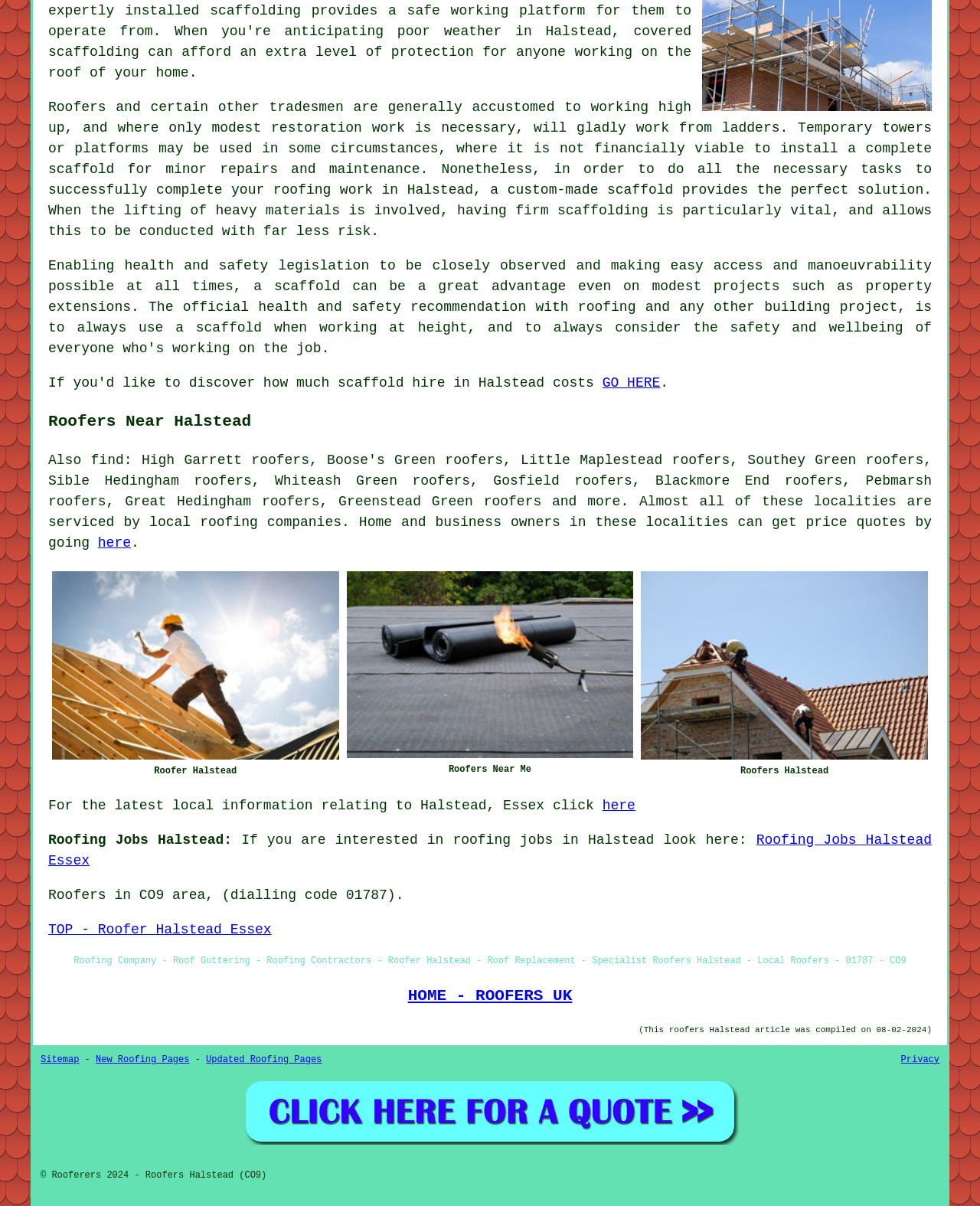What is the topic of this webpage?
Please provide a full and detailed response to the question.

Based on the content of the webpage, including the heading 'Roofers Near Halstead' and the text 'Roofer Halstead', it is clear that the topic of this webpage is related to roofers in Halstead.